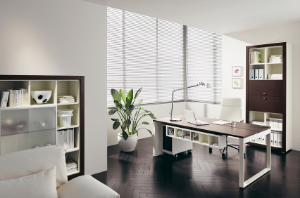What is on the bookshelf?
With the help of the image, please provide a detailed response to the question.

According to the caption, the bookshelf showcases various organizational elements, including books and decorative boxes, adding a touch of style and functionality to the room.